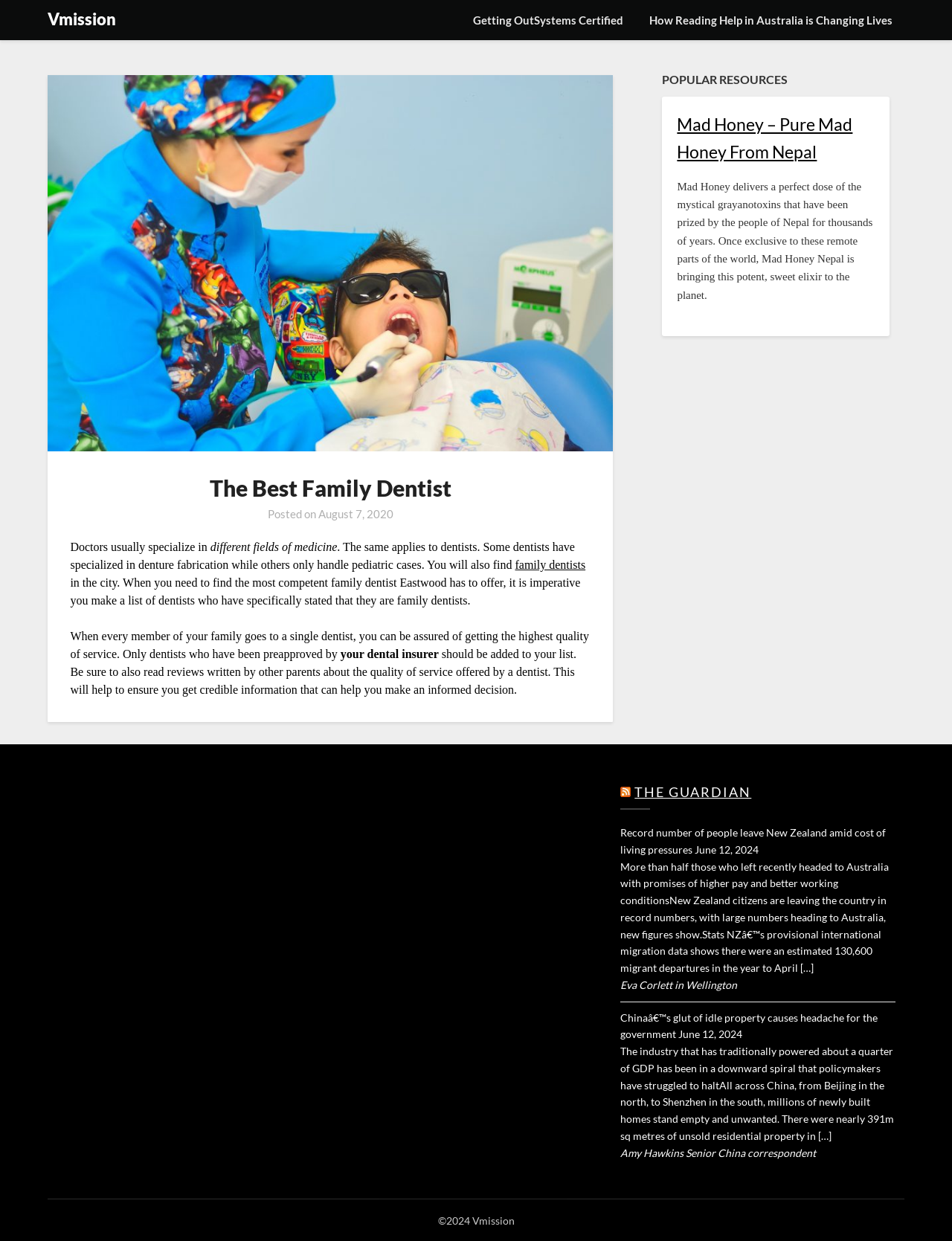Specify the bounding box coordinates of the element's area that should be clicked to execute the given instruction: "Click on the link to read about the best family dentist". The coordinates should be four float numbers between 0 and 1, i.e., [left, top, right, bottom].

[0.074, 0.079, 0.62, 0.405]